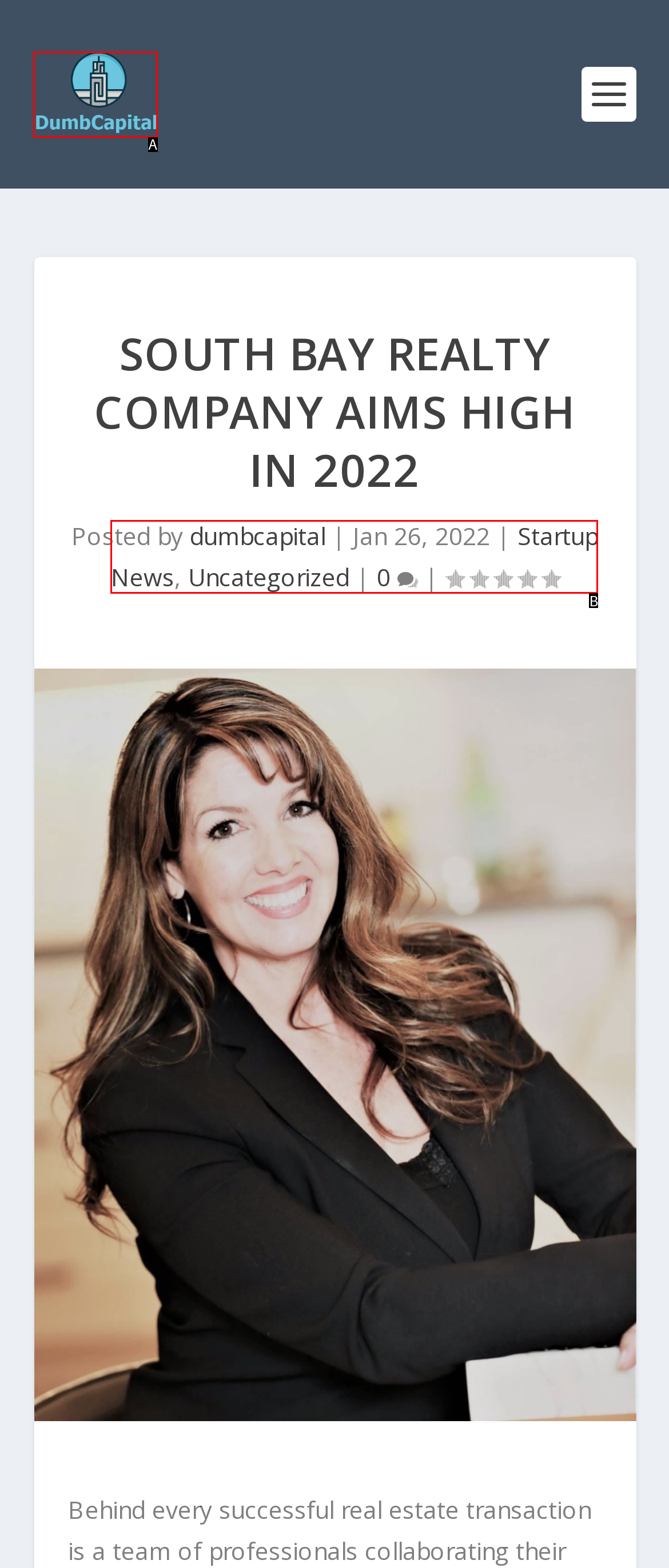Using the description: Startup News, find the HTML element that matches it. Answer with the letter of the chosen option.

B